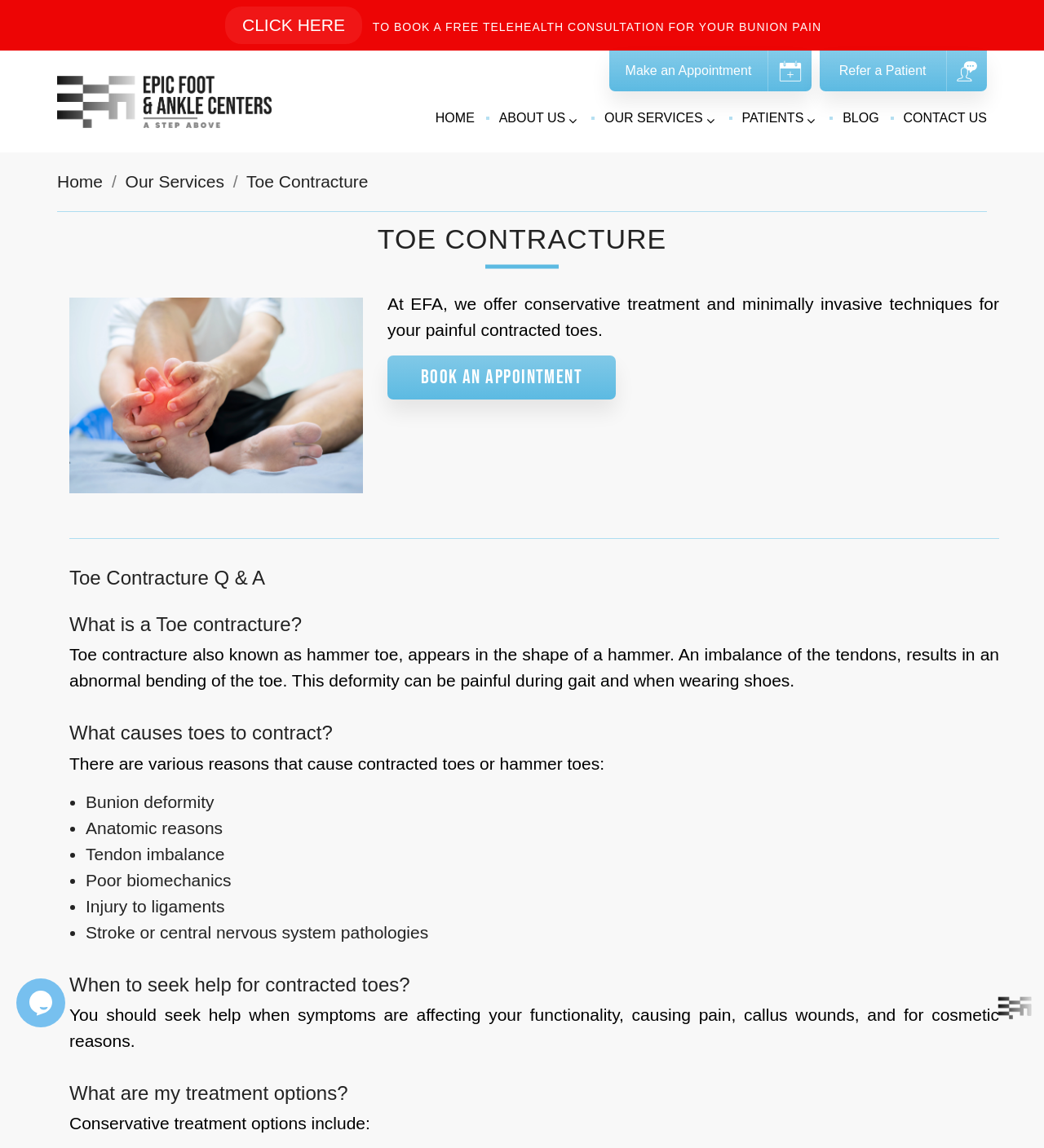Identify the bounding box coordinates of the section to be clicked to complete the task described by the following instruction: "Click About Us". The coordinates should be four float numbers between 0 and 1, formatted as [left, top, right, bottom].

None